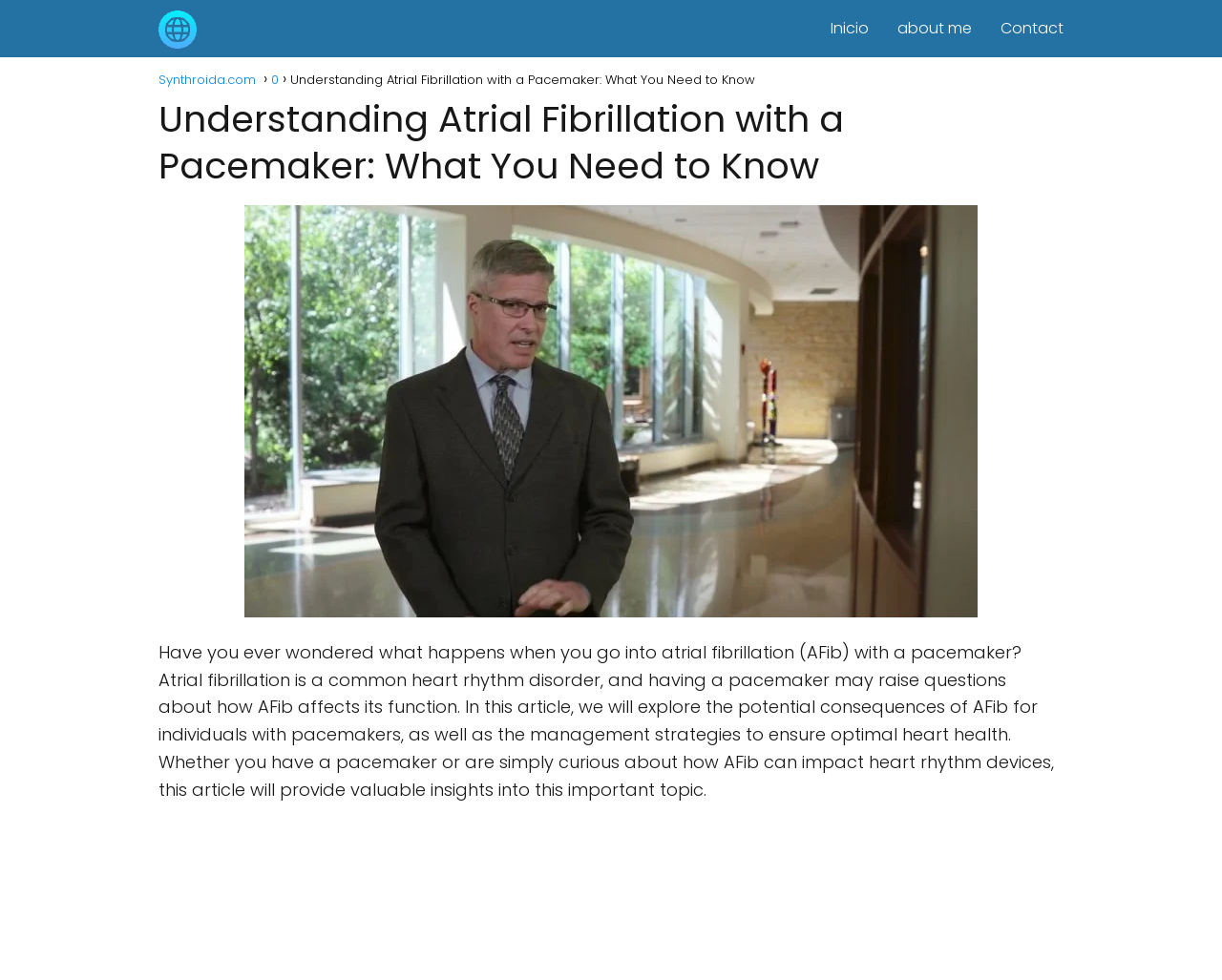Reply to the question with a single word or phrase:
What is the format of the content?

Article